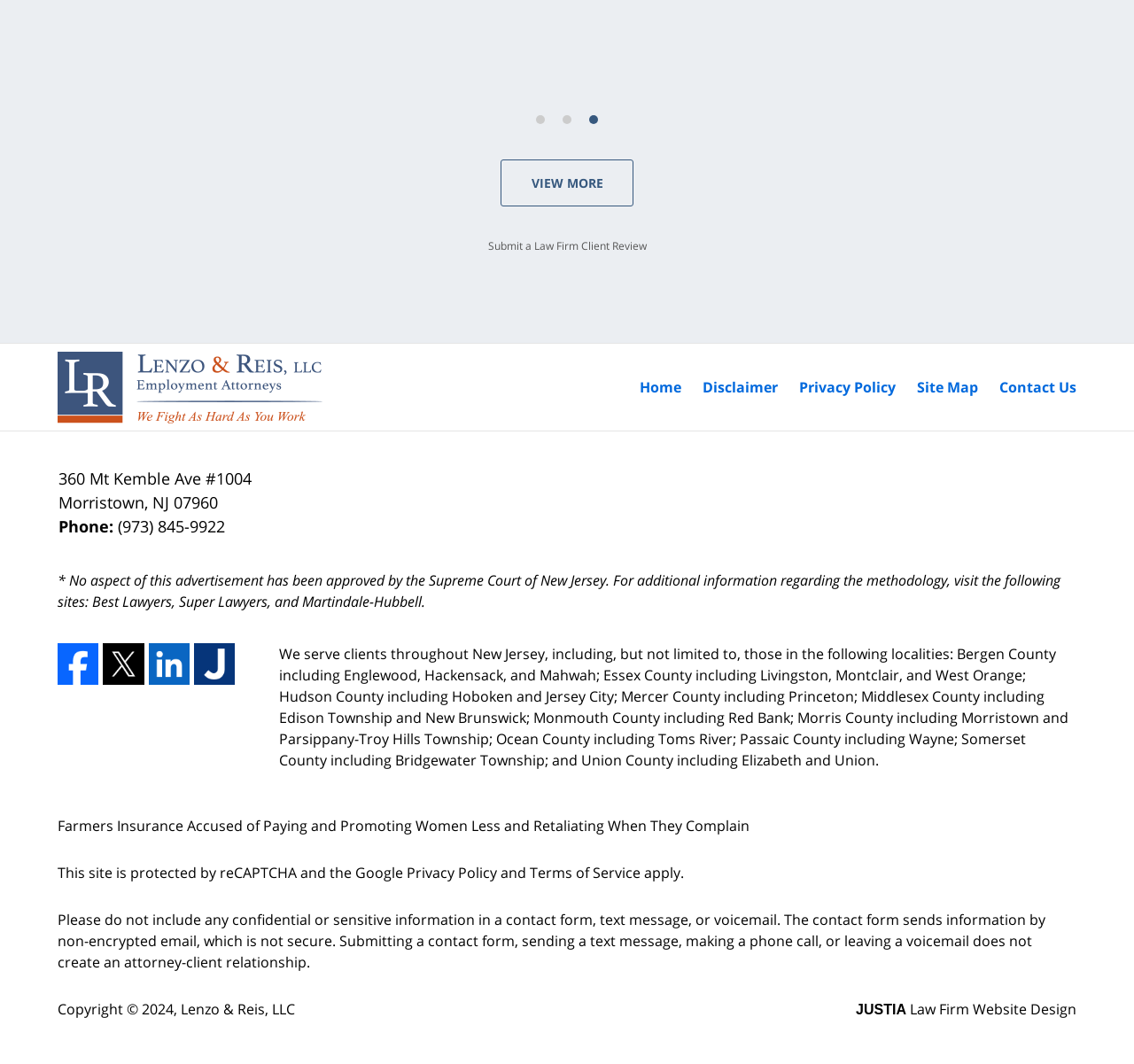Find the bounding box coordinates of the clickable area required to complete the following action: "Contact FAUDI GmbH".

None